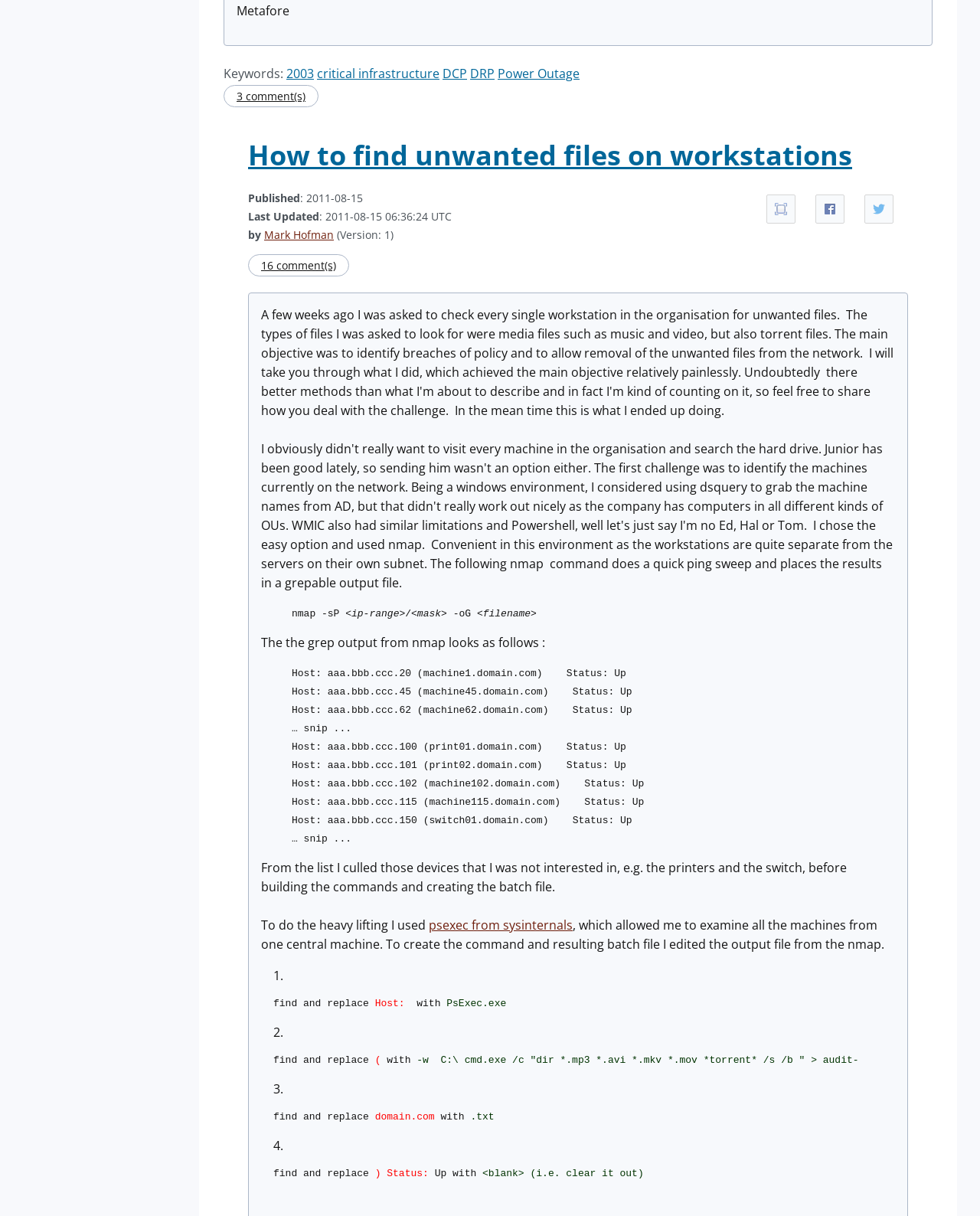What is the command used to find unwanted files?
From the image, respond with a single word or phrase.

nmap -sP